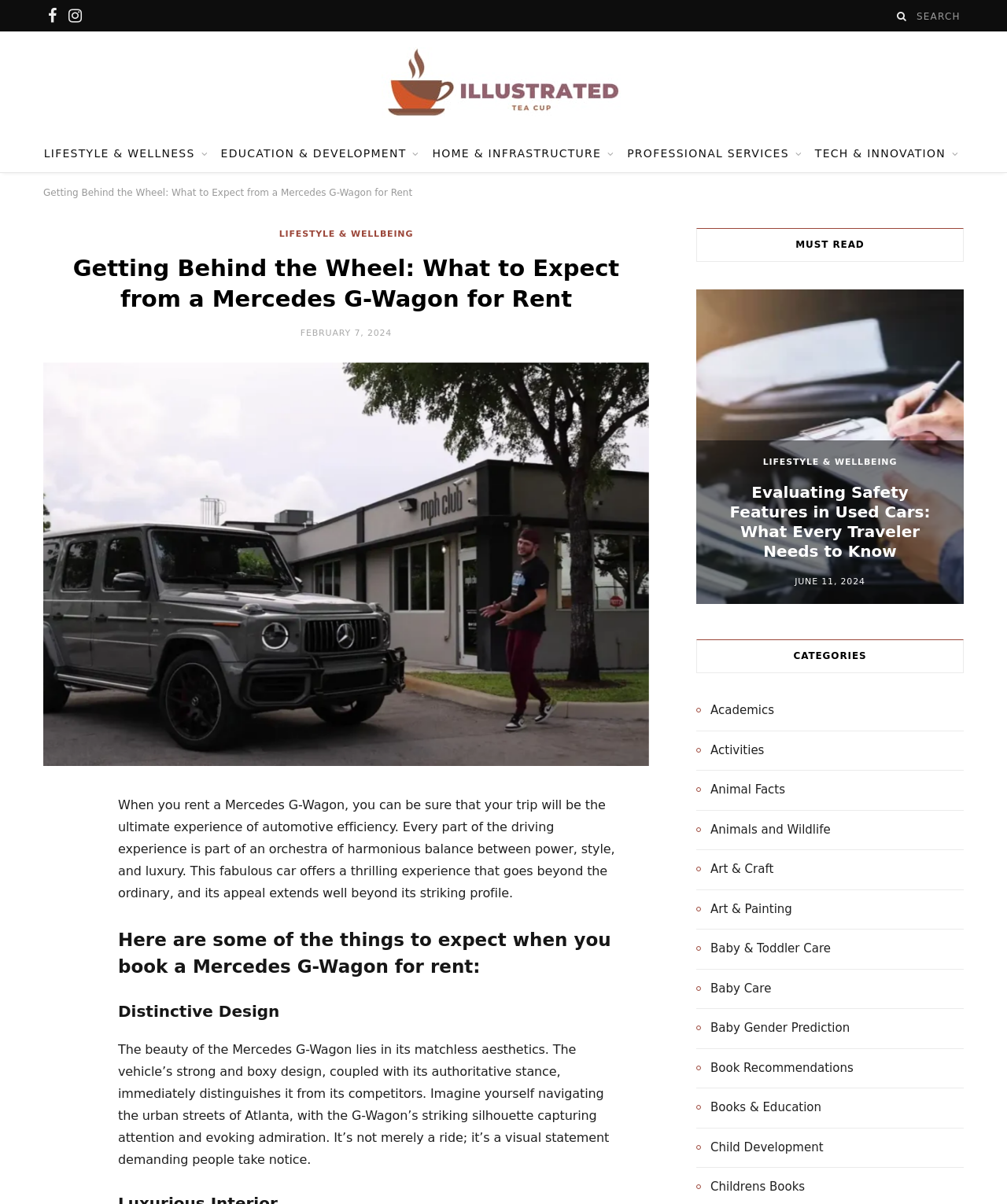Identify the bounding box coordinates for the UI element described as follows: "Baby & Toddler Care". Ensure the coordinates are four float numbers between 0 and 1, formatted as [left, top, right, bottom].

[0.691, 0.78, 0.825, 0.797]